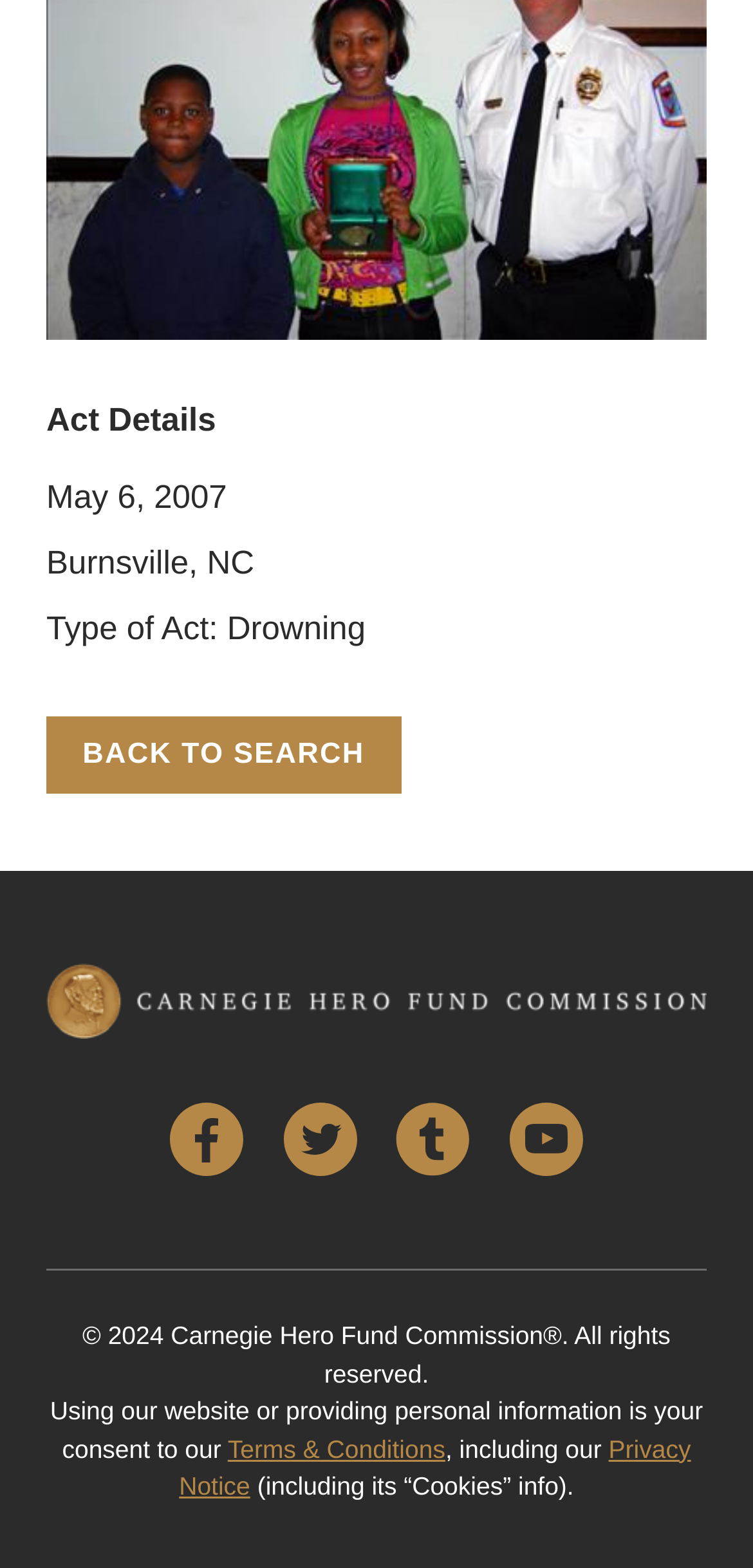Provide a one-word or short-phrase answer to the question:
What is the type of act?

Drowning